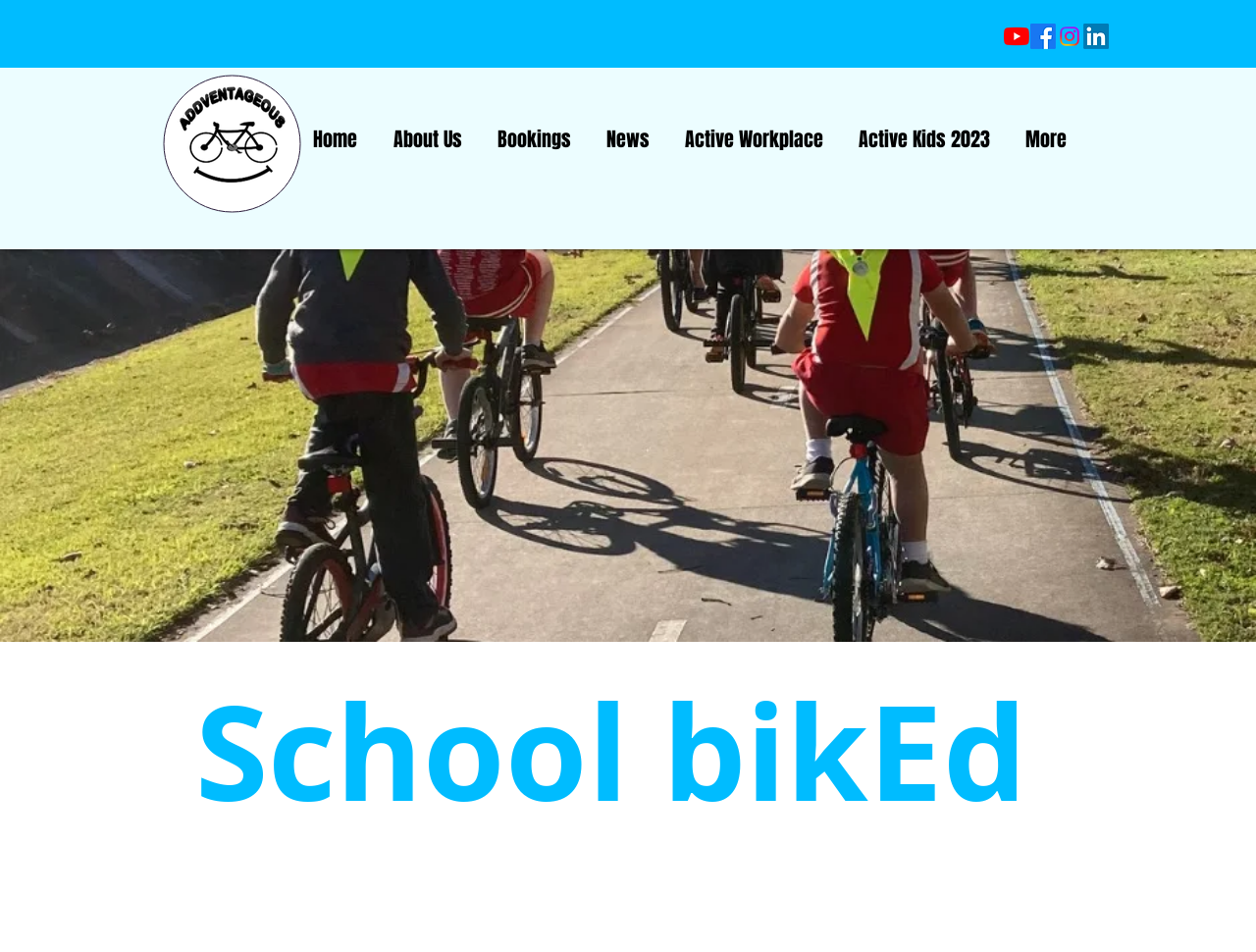Articulate a detailed summary of the webpage's content and design.

The webpage is about School bikEd, an organization that promotes cycling and outdoor activities. At the top right corner, there is a social bar with four links to the organization's social media profiles: YouTube, Facebook, Instagram, and LinkedIn, each accompanied by its respective logo.

On the top left side, there is a logo of Addventageous, a black and white image. Below the logo, there is a navigation menu with seven links: Home, About Us, Bookings, News, Active Workplace, Active Kids 2023, and More.

Below the navigation menu, there is a large image that takes up the entire width of the page, showing a group of school kids cycling together on a shared path. This image is likely the main visual element of the page.

At the bottom of the page, there is a prominent heading that reads "School bikEd", which is likely the title of the webpage or the organization's name.